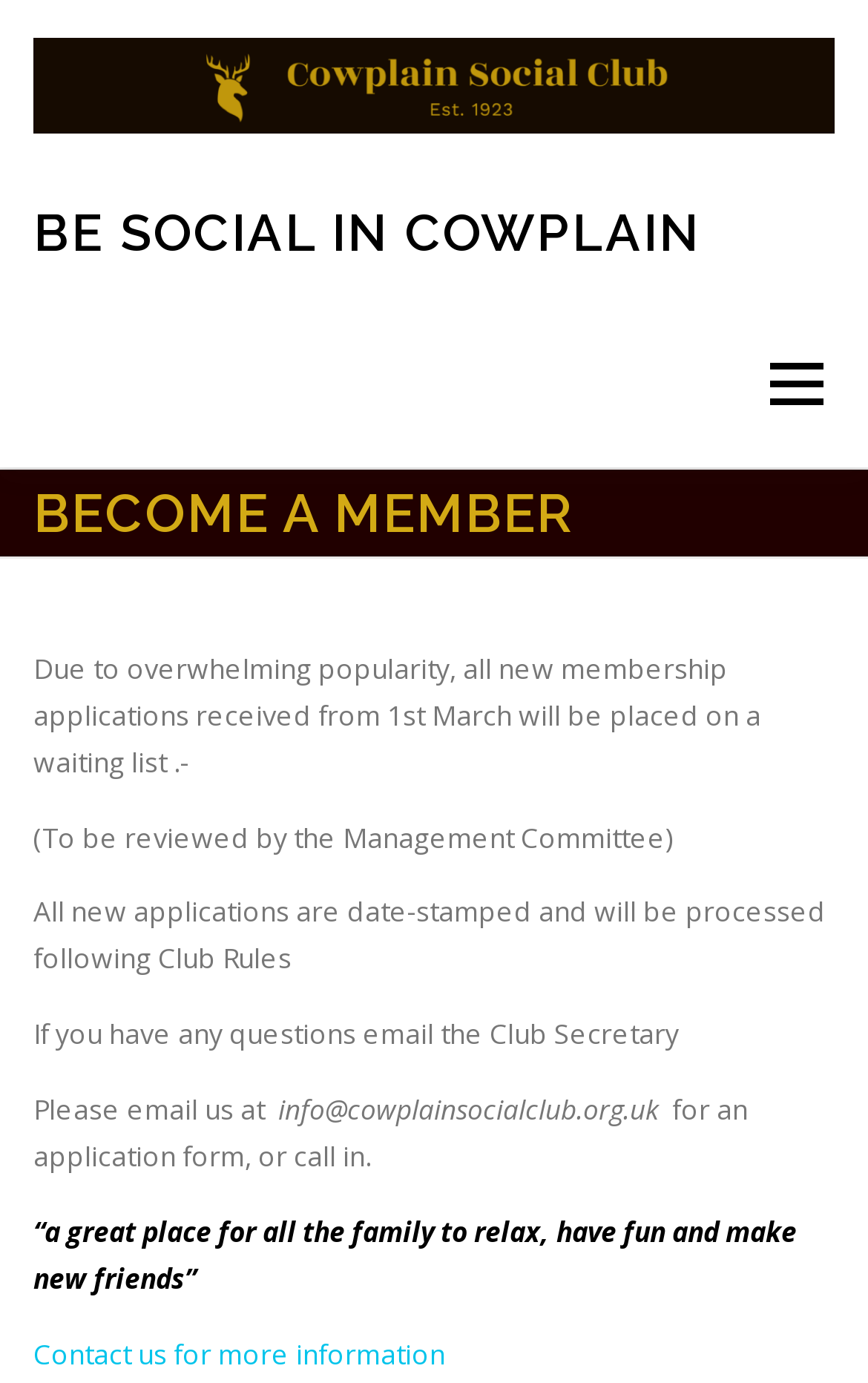What is the purpose of the waiting list for new membership applications?
Please provide a detailed and comprehensive answer to the question.

The purpose of the waiting list for new membership applications can be found in the 'BECOME A MEMBER' section, where it is written that 'all new membership applications received from 1st March will be placed on a waiting list' and that they will be 'reviewed by the Management Committee'.